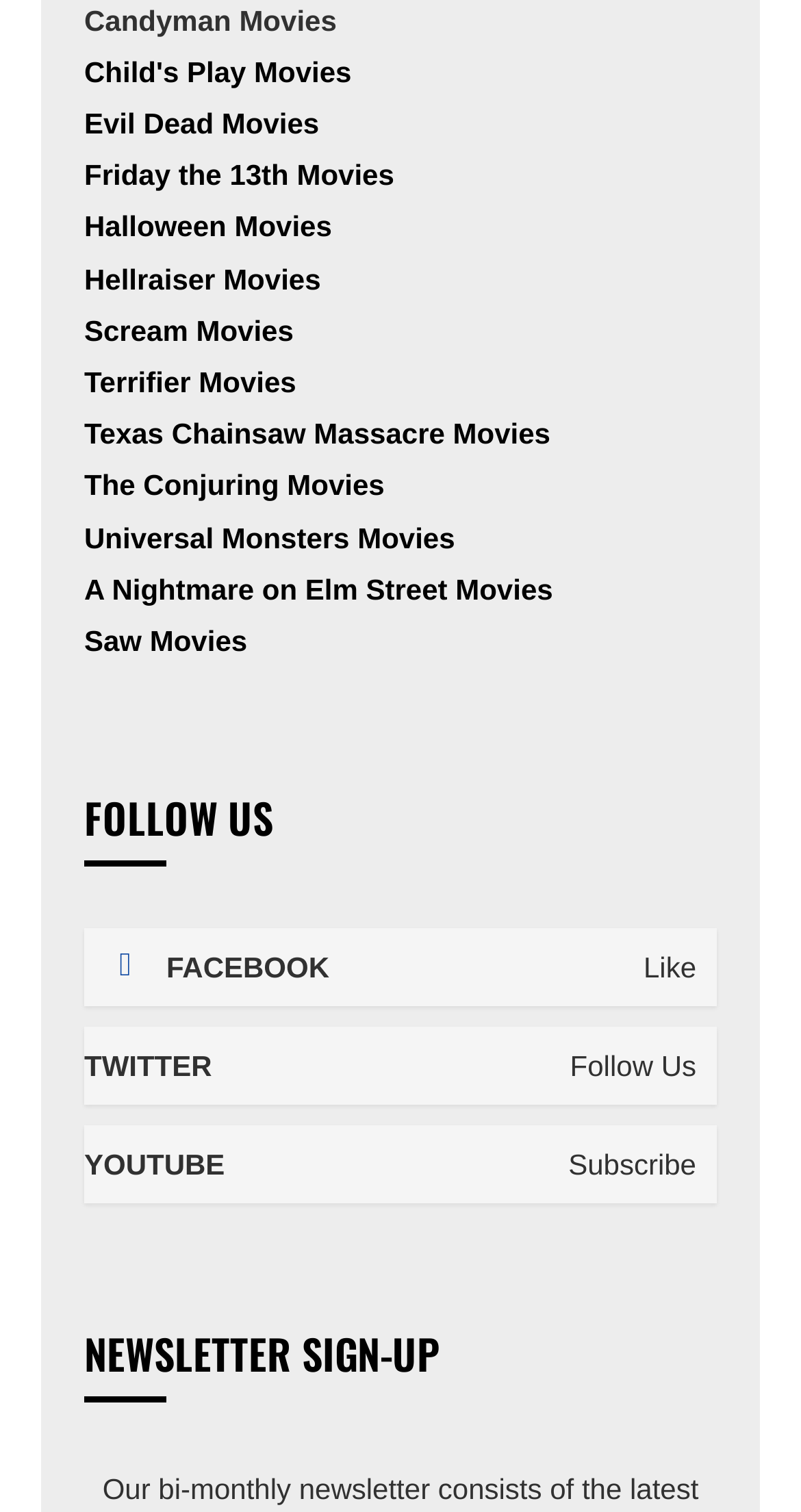Identify the bounding box coordinates for the UI element that matches this description: "Terrifier Movies".

[0.105, 0.242, 0.37, 0.264]